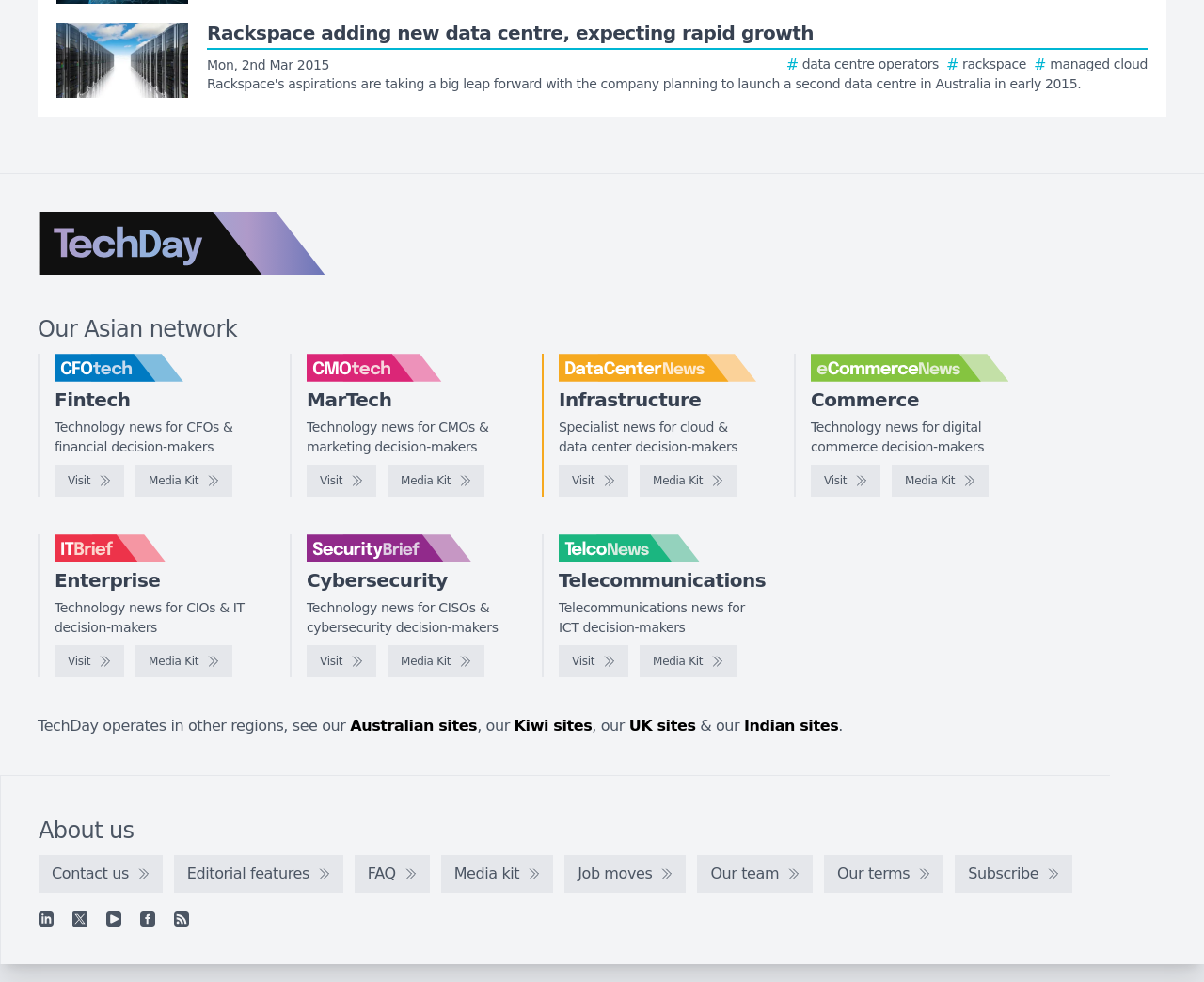What is the category of news for CIOs and IT decision-makers?
Kindly give a detailed and elaborate answer to the question.

I found the text 'Technology news for CIOs & IT decision-makers' under the IT Brief logo, which indicates that the category of news for CIOs and IT decision-makers is Enterprise.